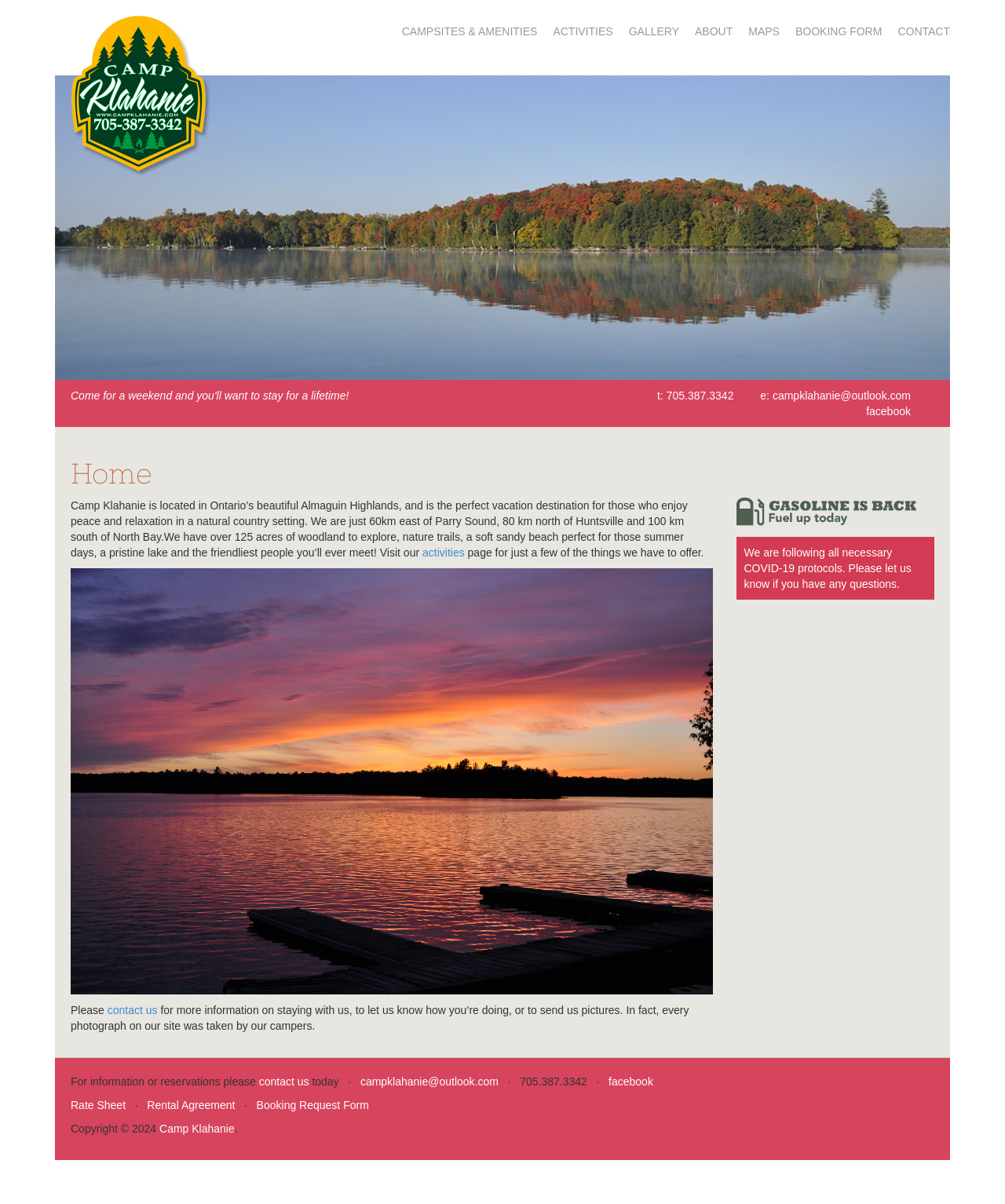What is the location of Camp Klahanie? Using the information from the screenshot, answer with a single word or phrase.

Ontario